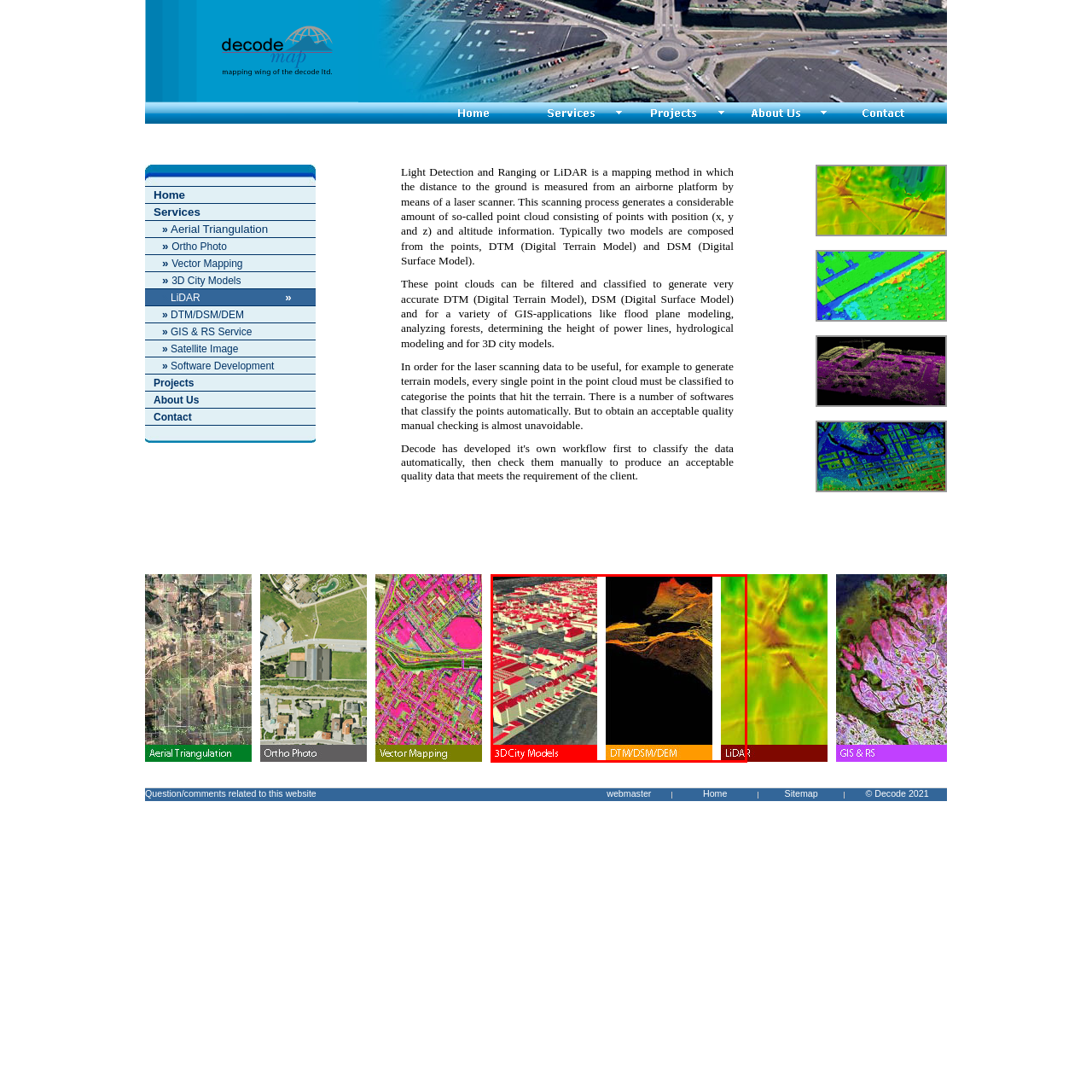What technology is used in the right segment of the image?
Focus on the image section enclosed by the red bounding box and answer the question thoroughly.

According to the caption, the right segment of the image provides a striking visual of terrain mapping using Light Detection and Ranging technology, which is abbreviated as LiDAR, showcasing intricate details of the Earth's surface through a mix of green and yellow tones.